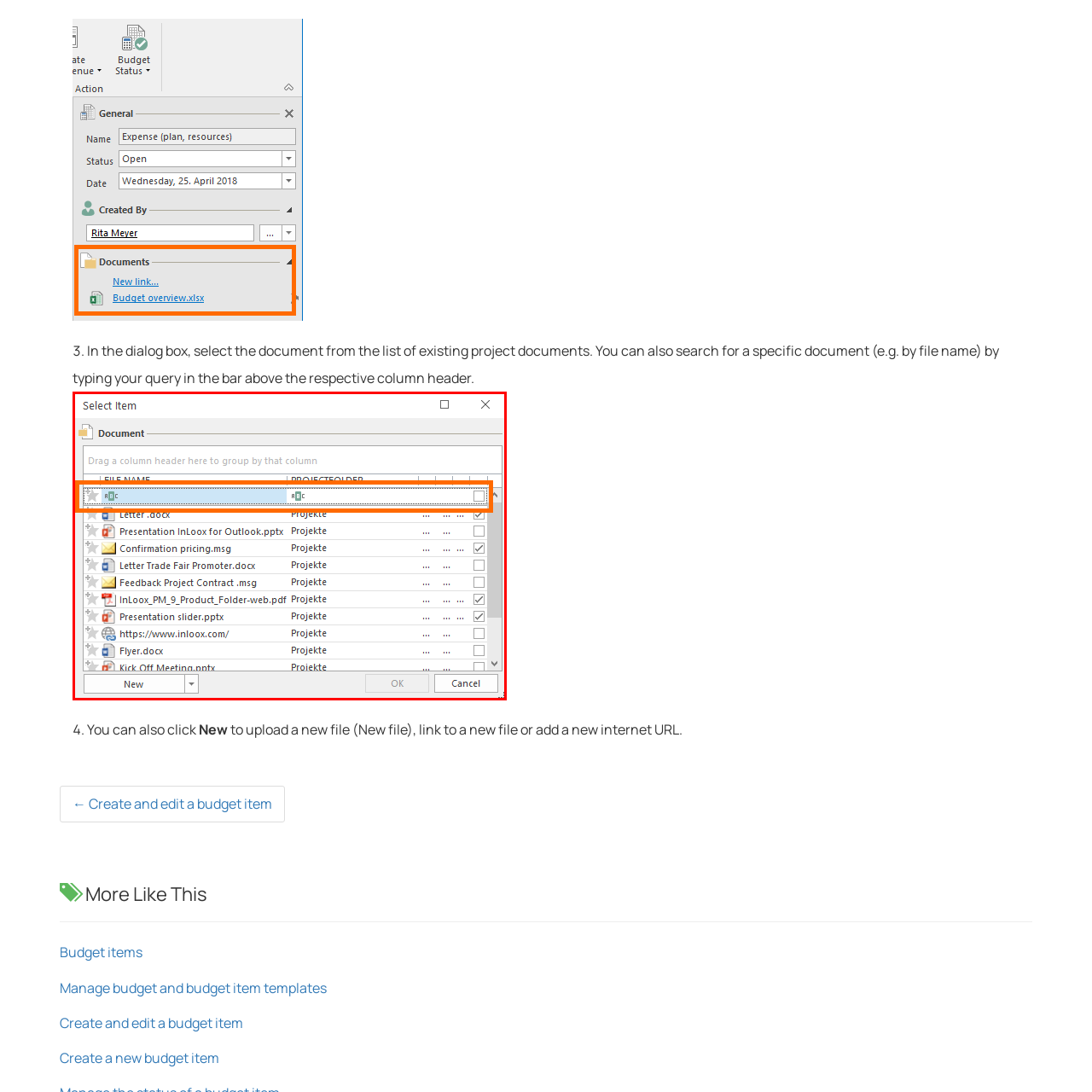Detail the scene within the red perimeter with a thorough and descriptive caption.

The image depicts a dialog box titled "Select Item," which allows users to choose a document from a list. The interface includes columns labeled "File Name" and "Project Order," with a search bar positioned at the top where users can input text to filter results by file name. Below the search bar, a list of existing project documents is displayed, showcasing various file types and their respective project categories. A prominent orange rectangular outline highlights the search bar, emphasizing its functionality for locating specific documents quickly. At the bottom left of the dialog, there is a button labeled "New," indicating options to upload a new file or link to a new document. Overall, the design facilitates easy navigation and efficient document selection within the InLoox for Outlook application.